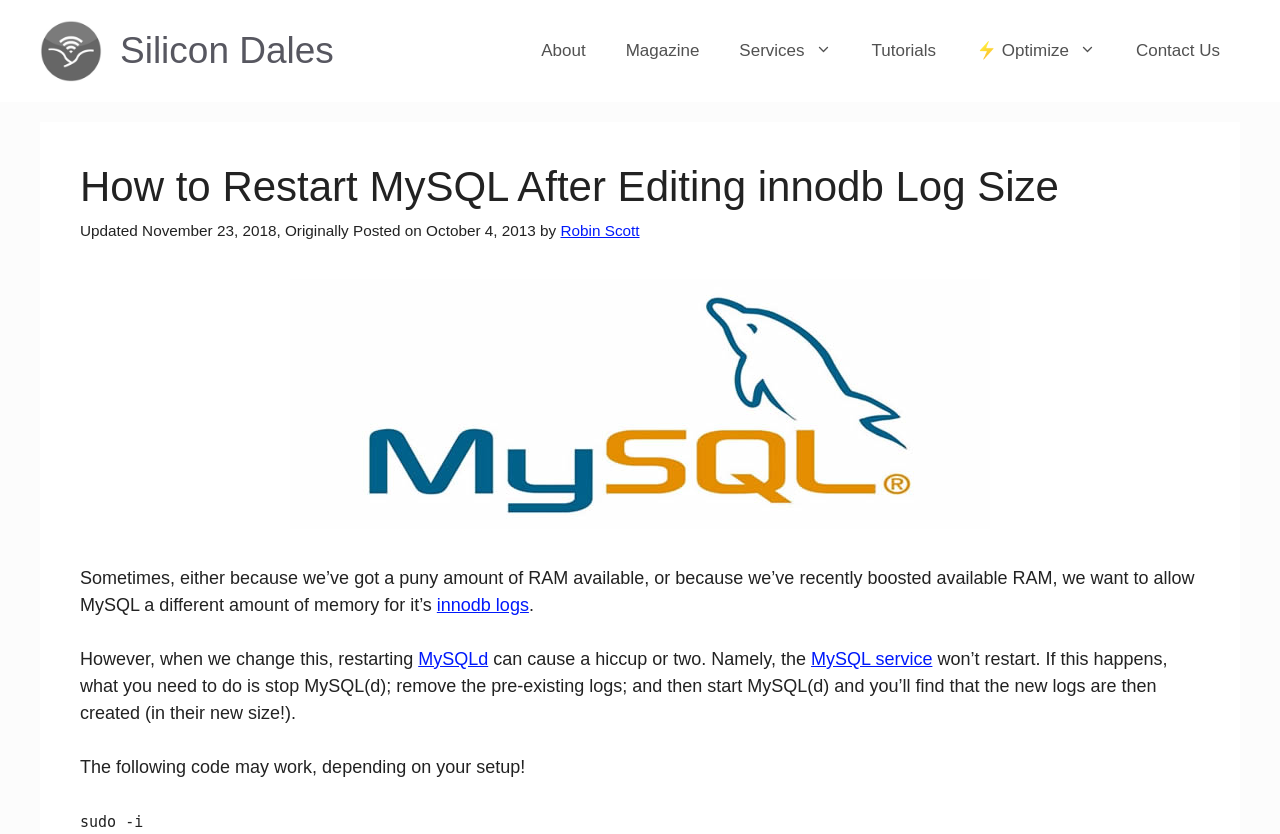Please pinpoint the bounding box coordinates for the region I should click to adhere to this instruction: "Click the 'innodb logs' link".

[0.341, 0.713, 0.413, 0.737]